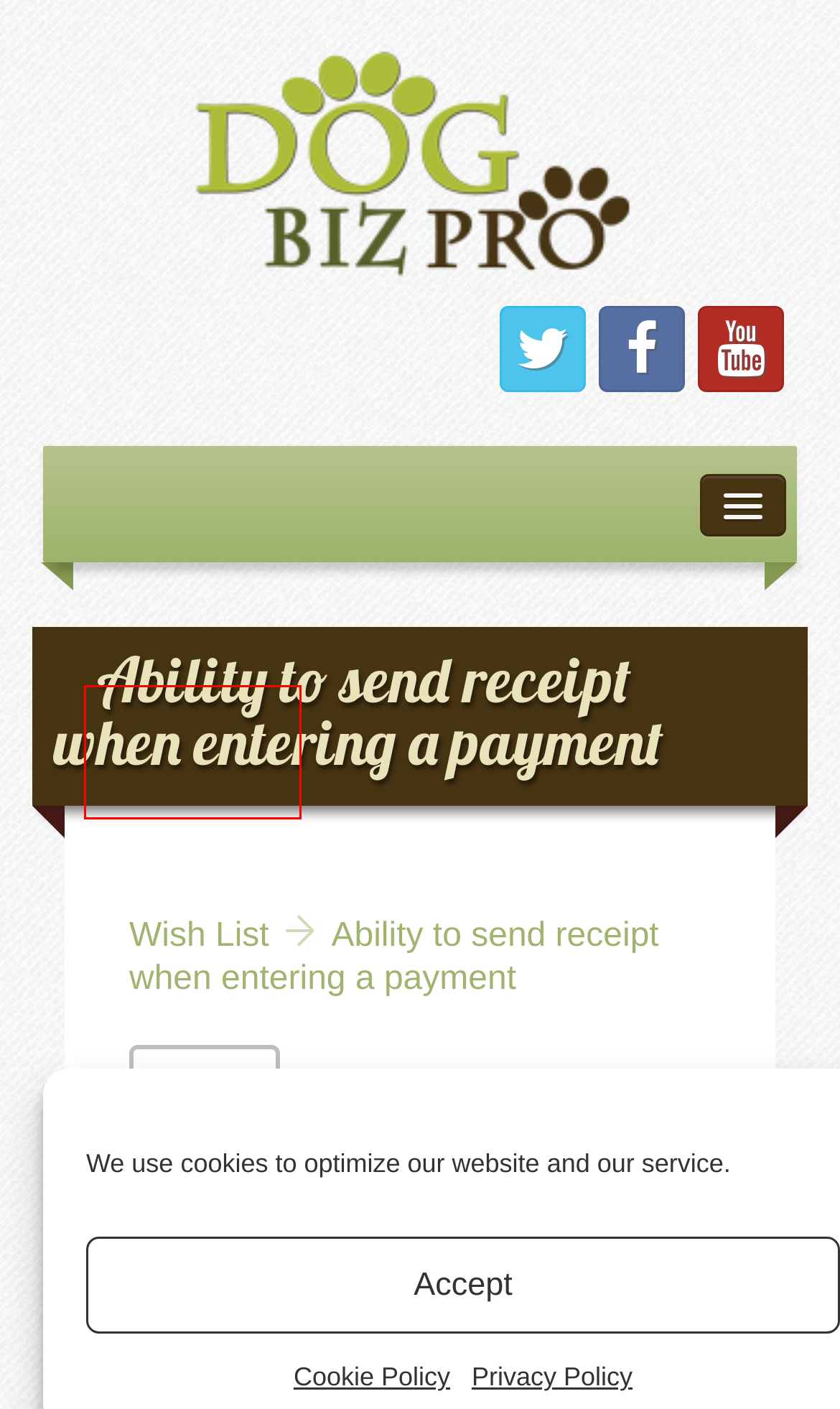Examine the webpage screenshot and identify the UI element enclosed in the red bounding box. Pick the webpage description that most accurately matches the new webpage after clicking the selected element. Here are the candidates:
A. DogBizPro | Sign Up
B. DogBizPro | Request a Demo
C. DogBizPro | About
D. DogBizPro | Wish List
E. DogBizPro | Author Archives
F. DogBizPro | Features
G. Events - DogBizPro Support Portal
H. DogBizPro | Cookie Policy (US)

F